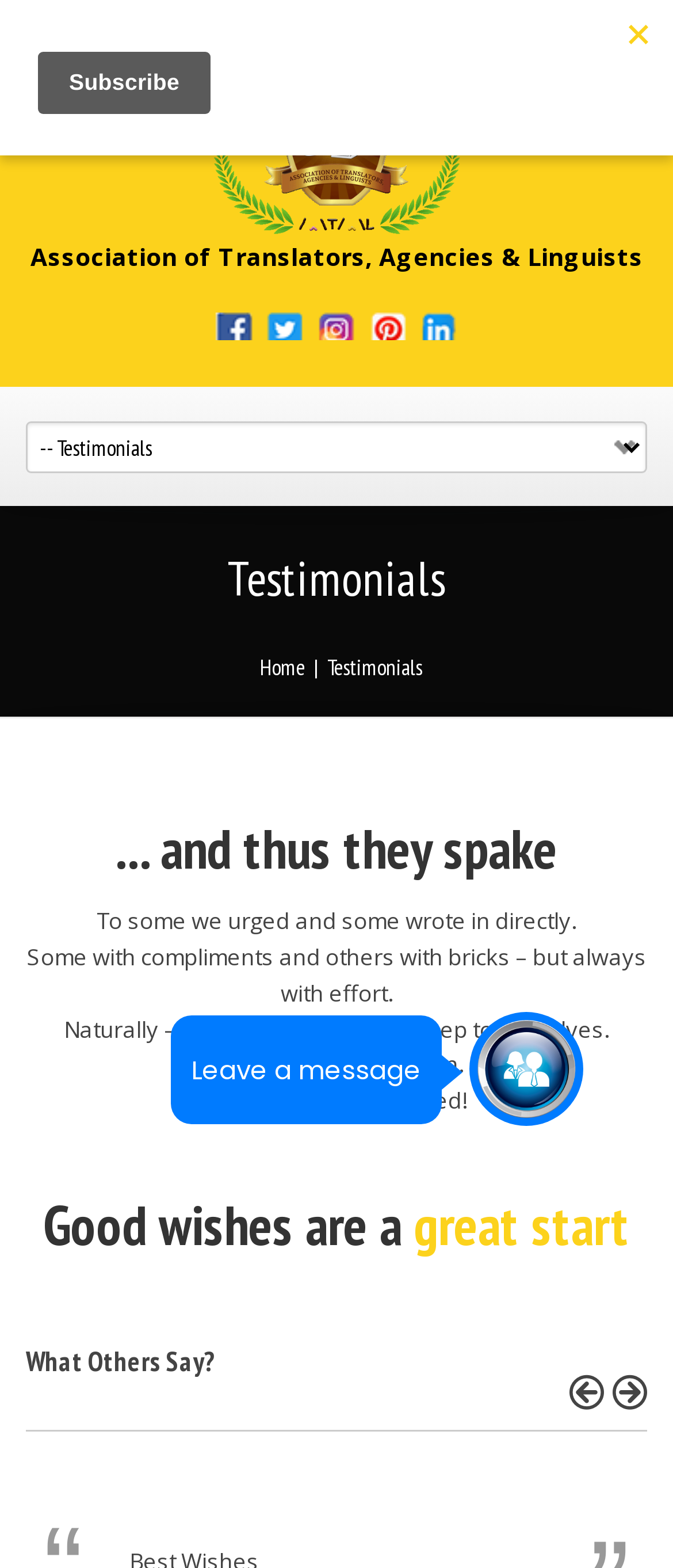What is the phone number to call?
Ensure your answer is thorough and detailed.

I found the phone number by looking at the StaticText element with the text 'Call Us: +91-9311651777' at coordinates [0.072, 0.013, 0.497, 0.034].